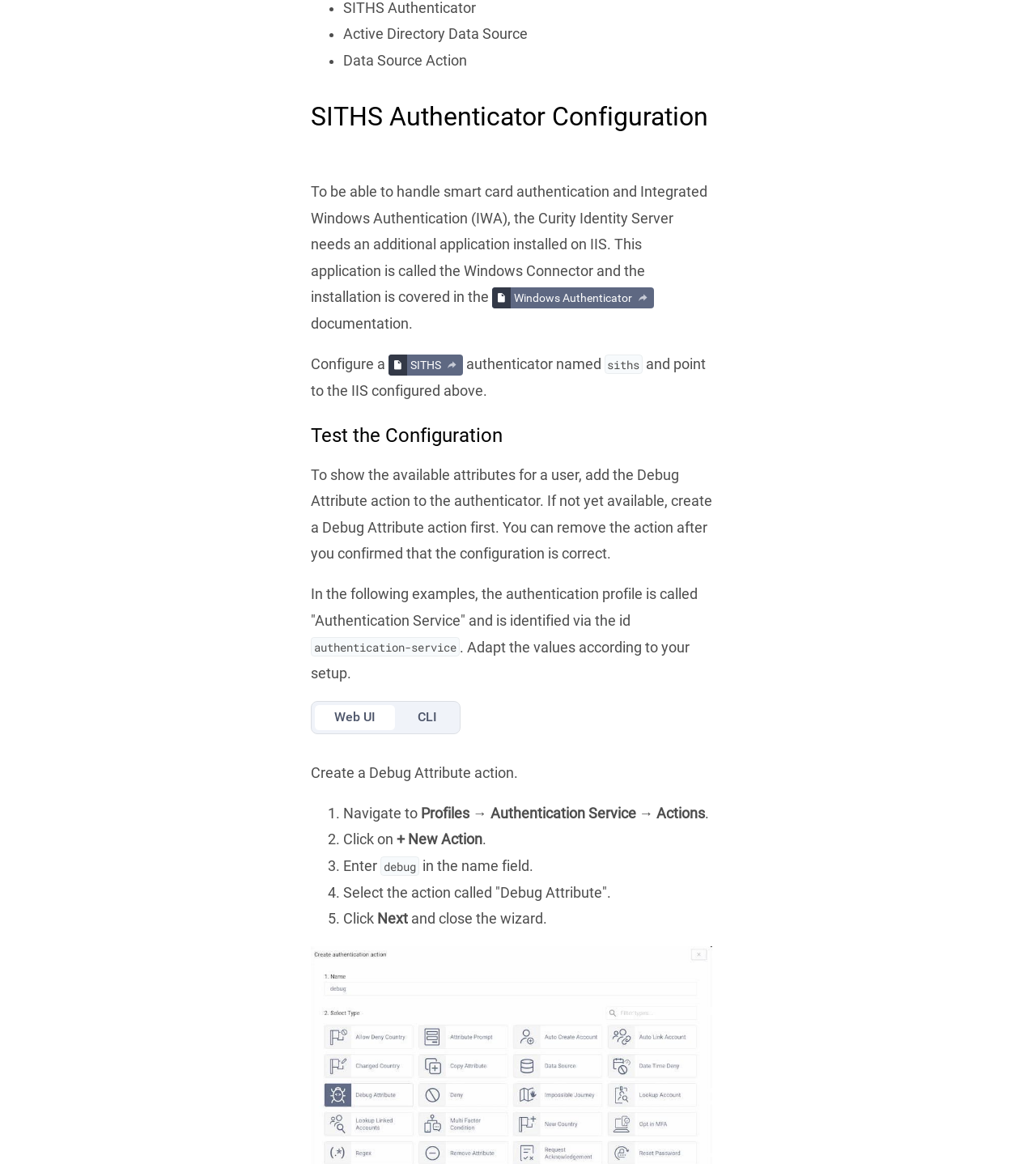Determine the bounding box for the UI element that matches this description: "VCI with Pre-authorized Code".

[0.045, 0.23, 0.262, 0.259]